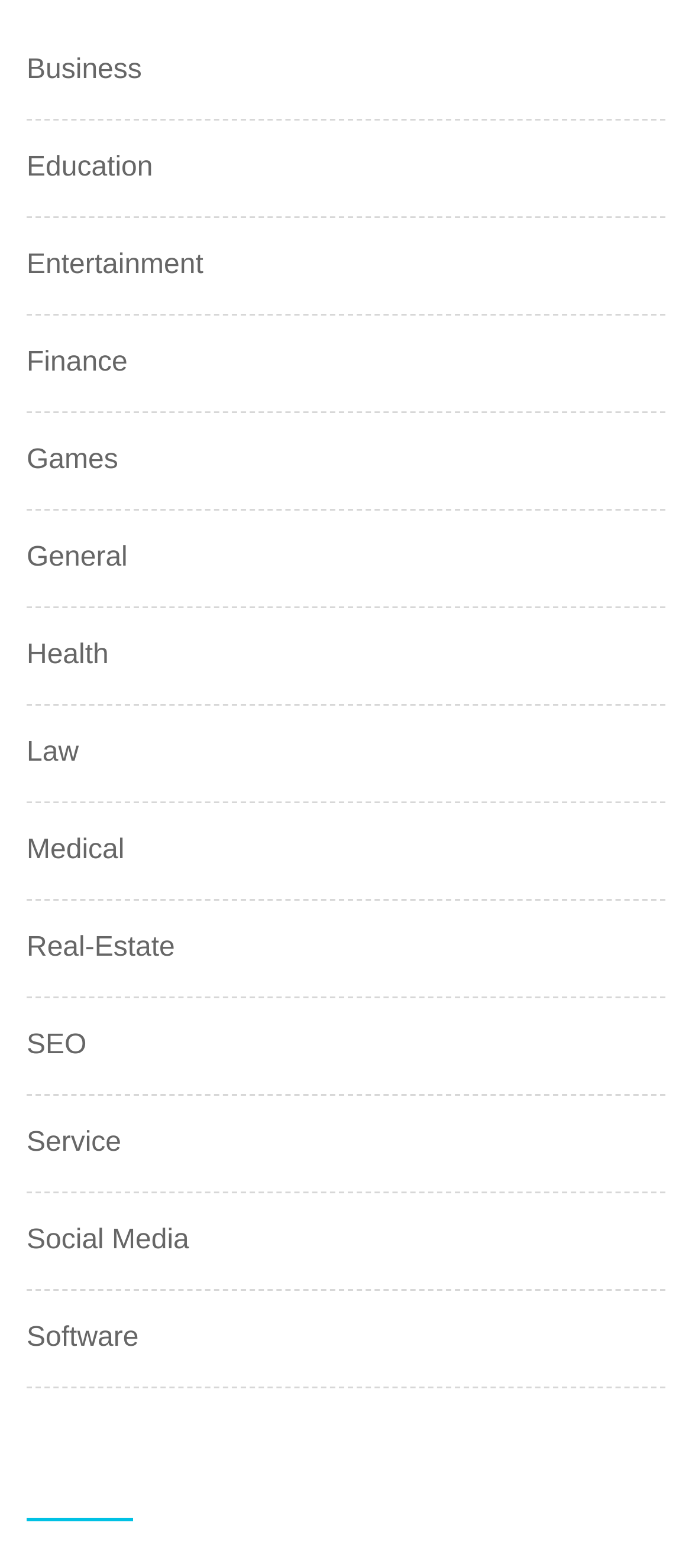Refer to the image and offer a detailed explanation in response to the question: What is the last category listed?

I looked at the list of categories and found that the last one is Software, which is located at the bottom of the list.